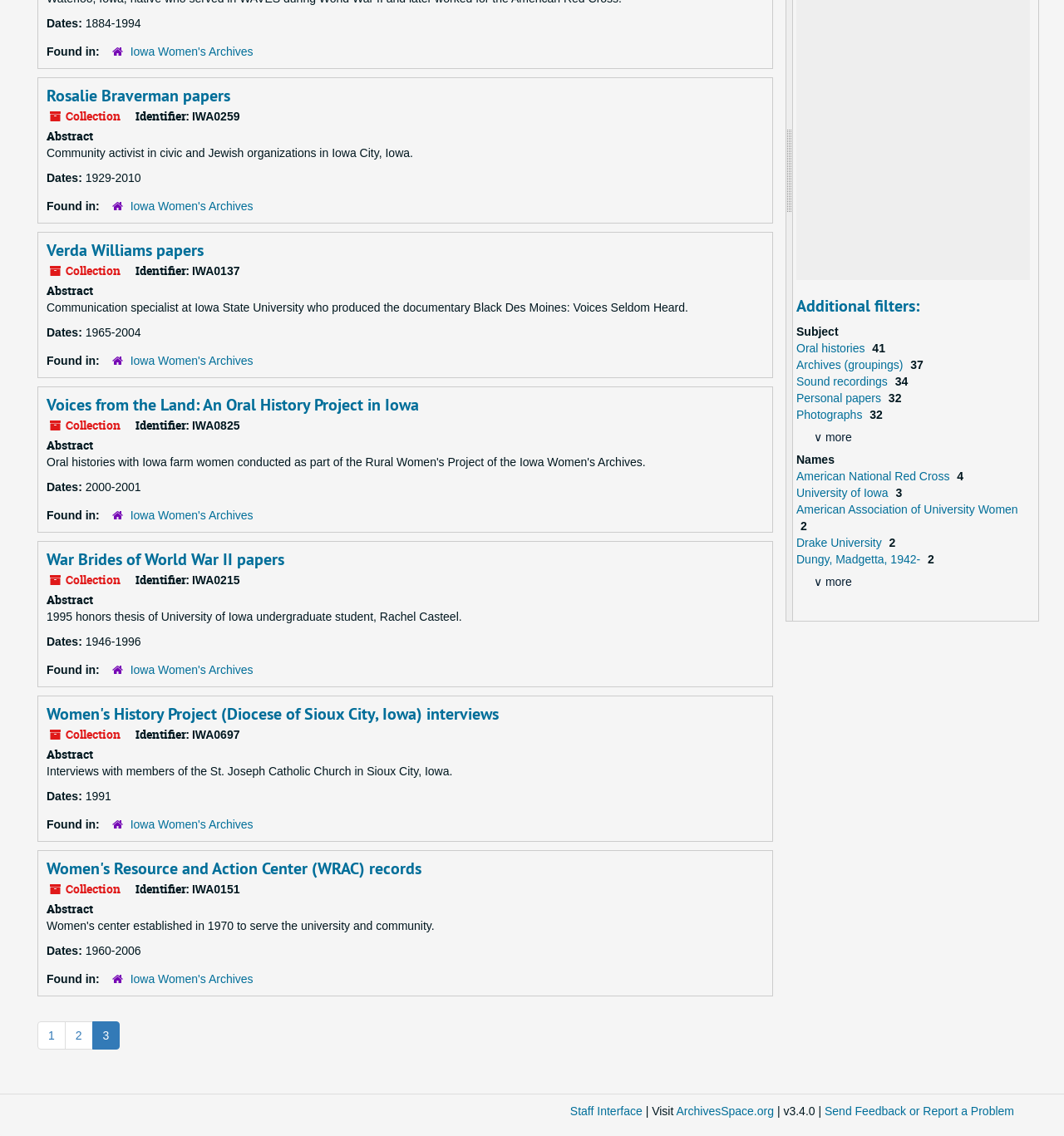Using the description "Staff Interface", predict the bounding box of the relevant HTML element.

[0.536, 0.972, 0.604, 0.984]